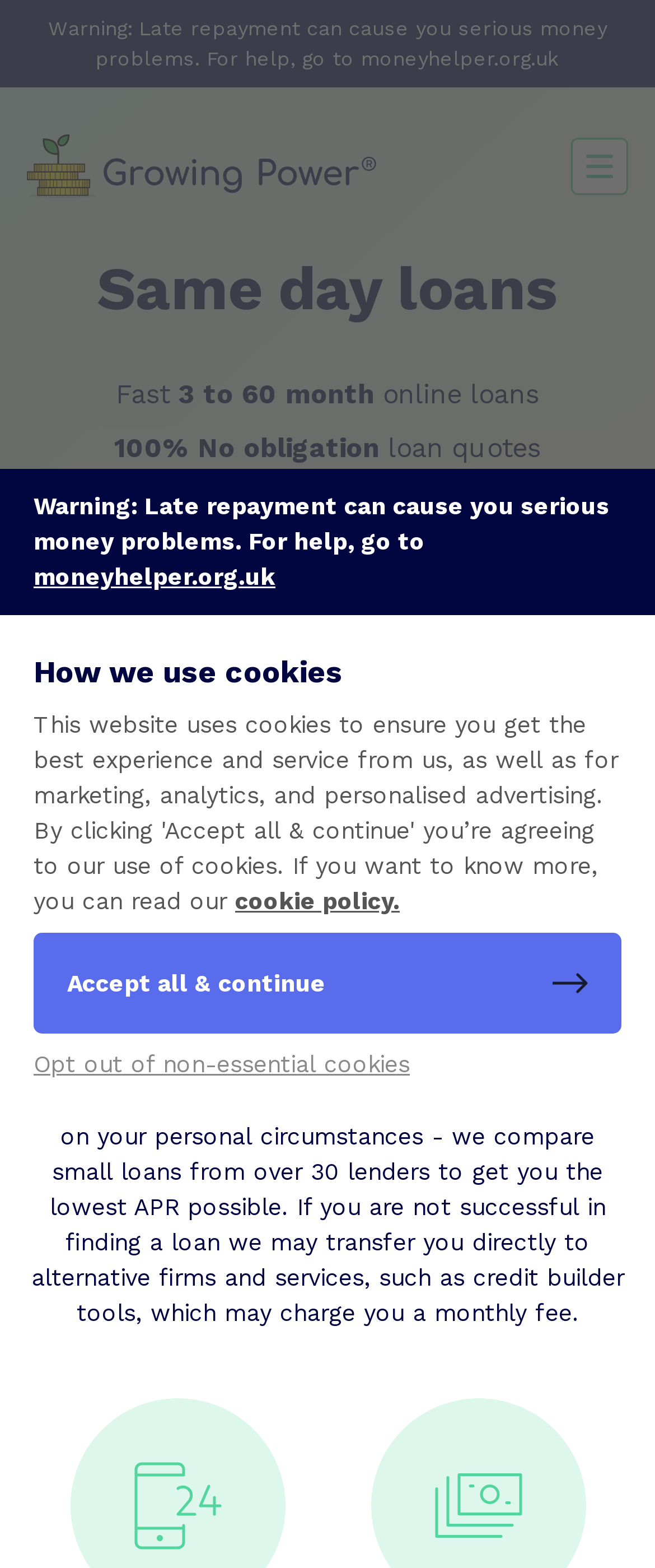From the given element description: "Opt out of non-essential cookies", find the bounding box for the UI element. Provide the coordinates as four float numbers between 0 and 1, in the order [left, top, right, bottom].

[0.051, 0.668, 0.949, 0.69]